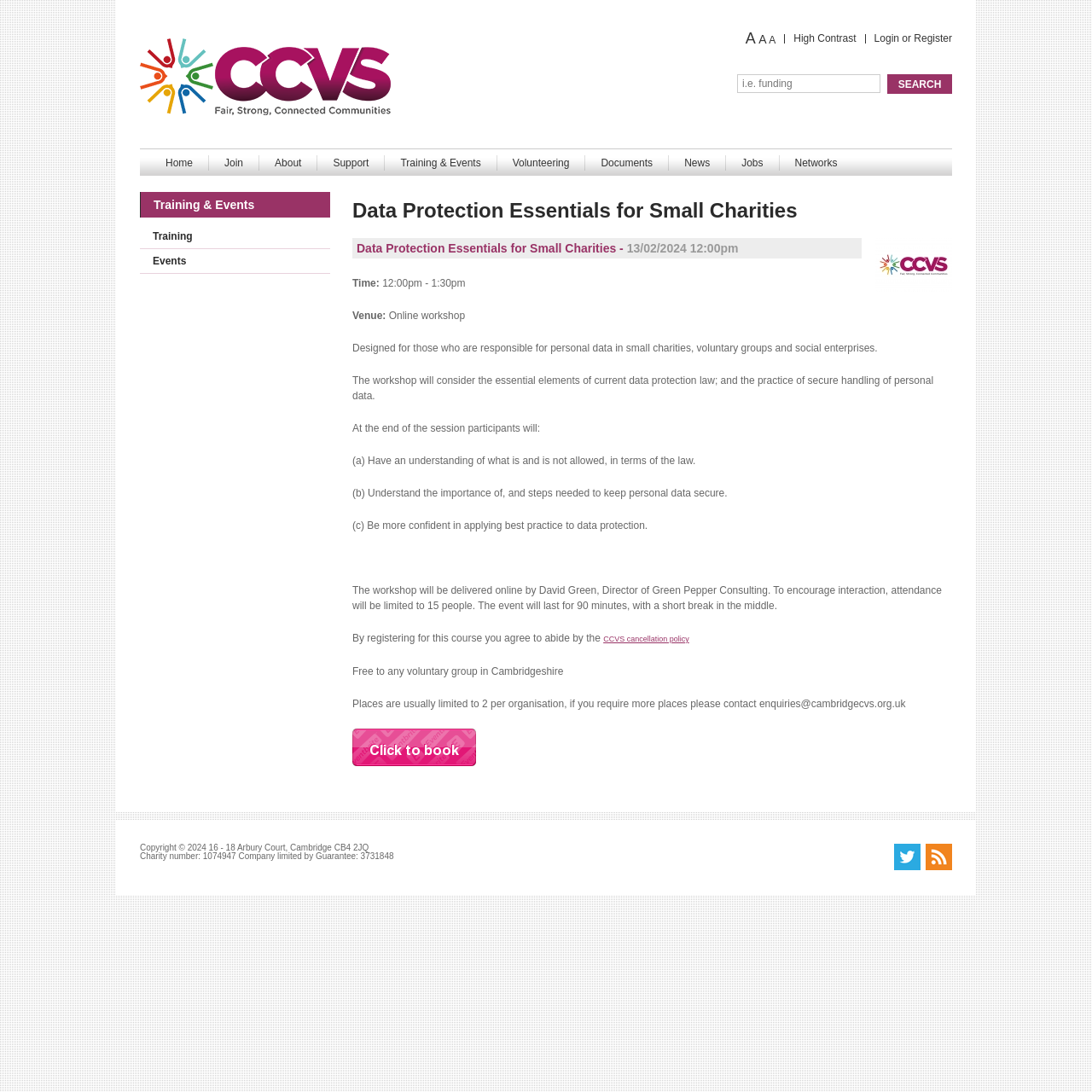Find and generate the main title of the webpage.

Data Protection Essentials for Small Charities